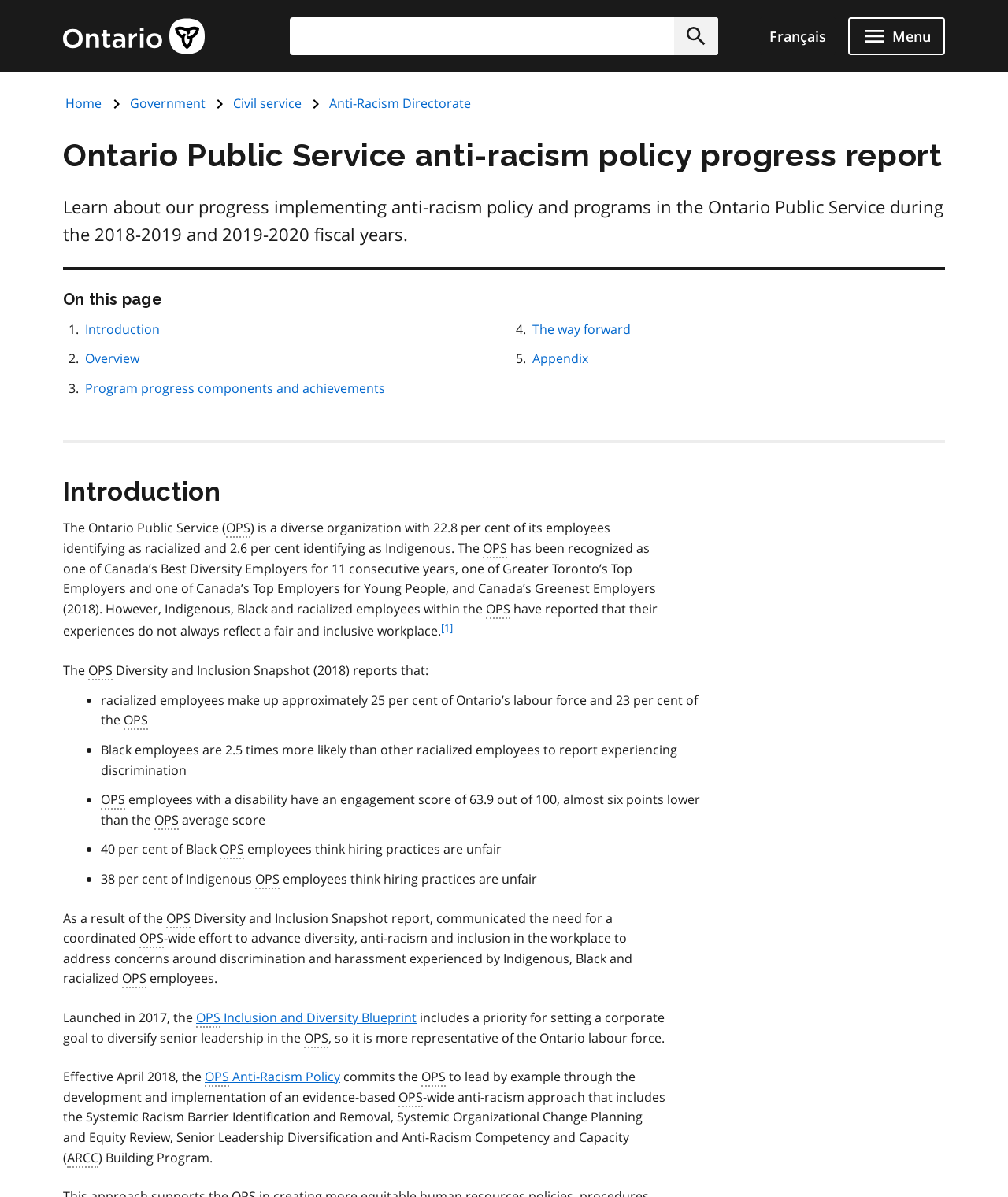What is the percentage of Black employees who think hiring practices are unfair?
Answer the question in as much detail as possible.

The text states, '40 per cent of Black employees think hiring practices are unfair'.